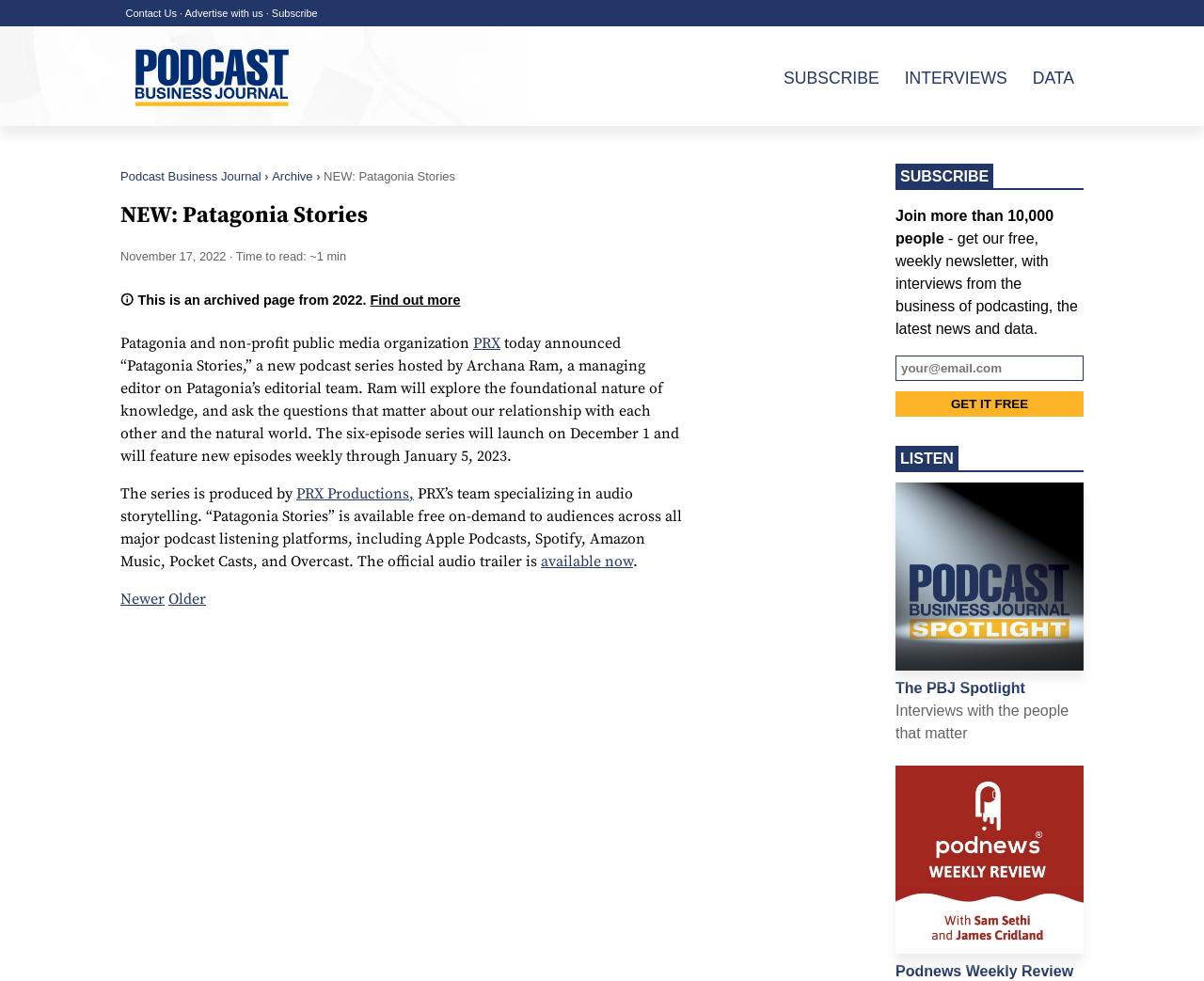Please mark the clickable region by giving the bounding box coordinates needed to complete this instruction: "Get the free newsletter".

[0.744, 0.399, 0.9, 0.425]